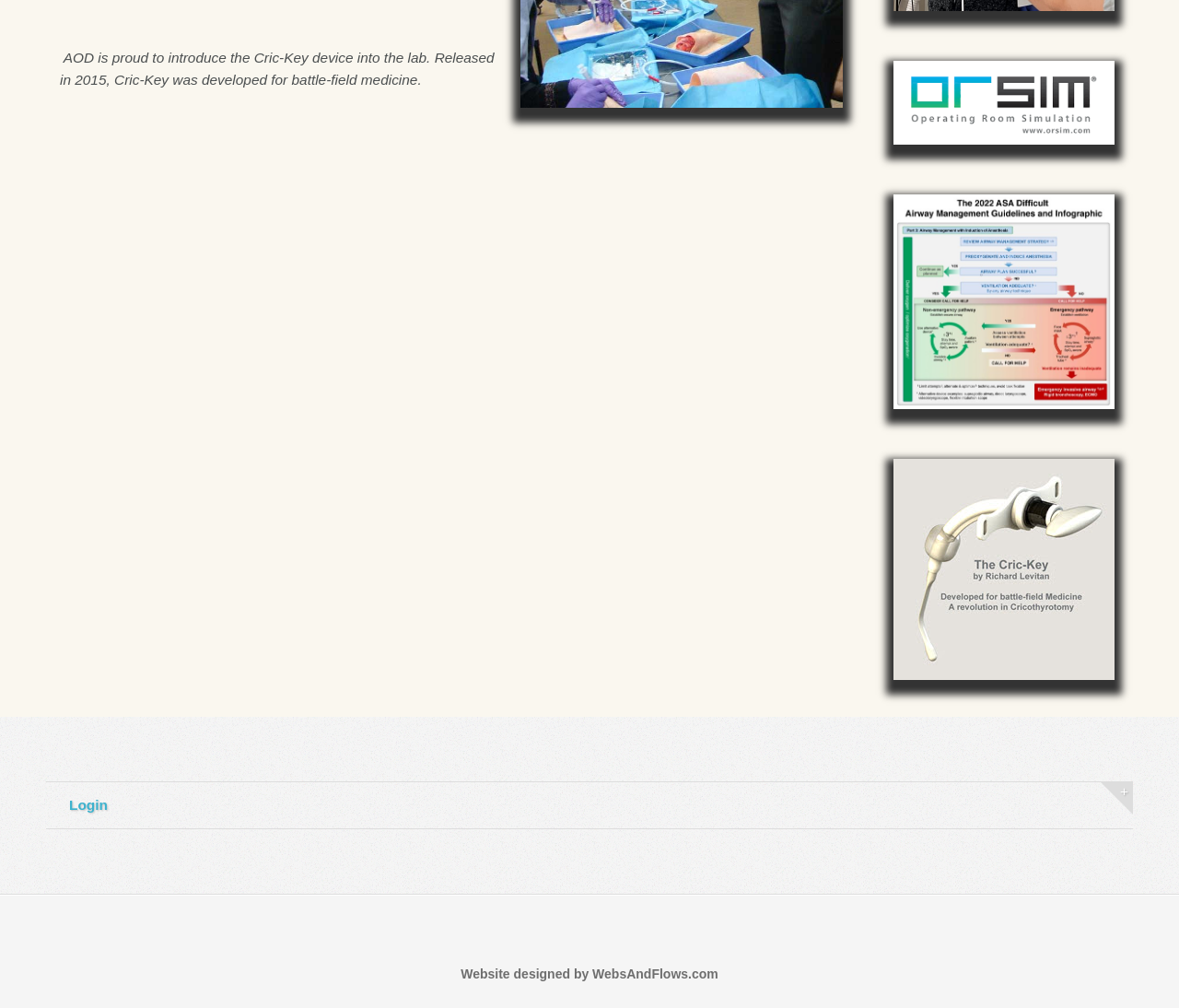Extract the bounding box coordinates for the UI element described by the text: "title="Visit our sponsor, ORSIM"". The coordinates should be in the form of [left, top, right, bottom] with values between 0 and 1.

[0.754, 0.061, 0.949, 0.144]